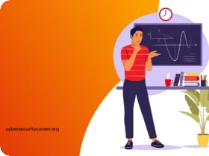Please provide a brief answer to the question using only one word or phrase: 
What is on the wall behind the character?

Chalkboard and clock